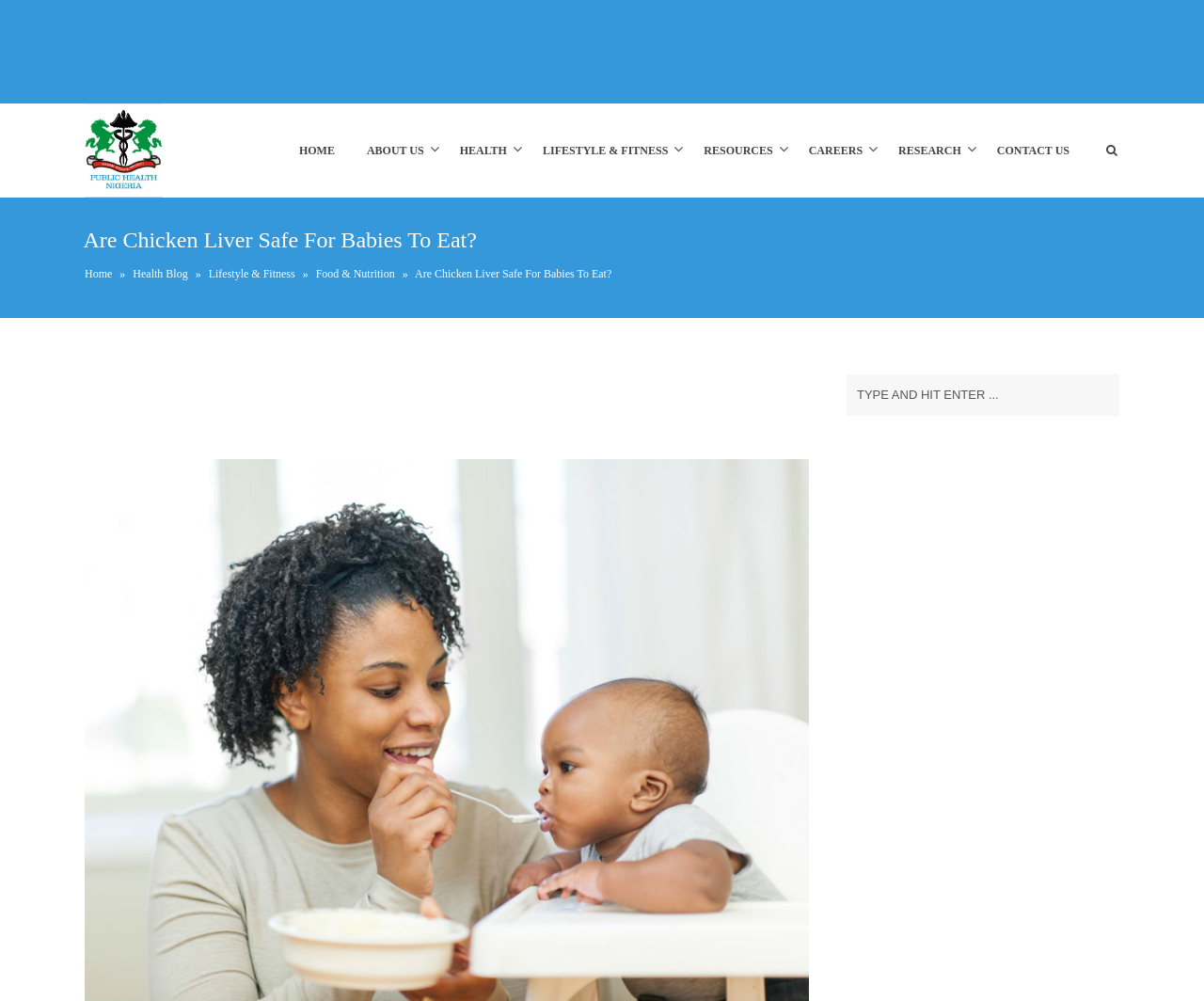What is the topic of the article?
Use the image to give a comprehensive and detailed response to the question.

I determined the answer by reading the main heading of the webpage, which is 'Are Chicken Liver Safe For Babies To Eat?'. The topic of the article is about the safety of chicken liver for babies to eat.